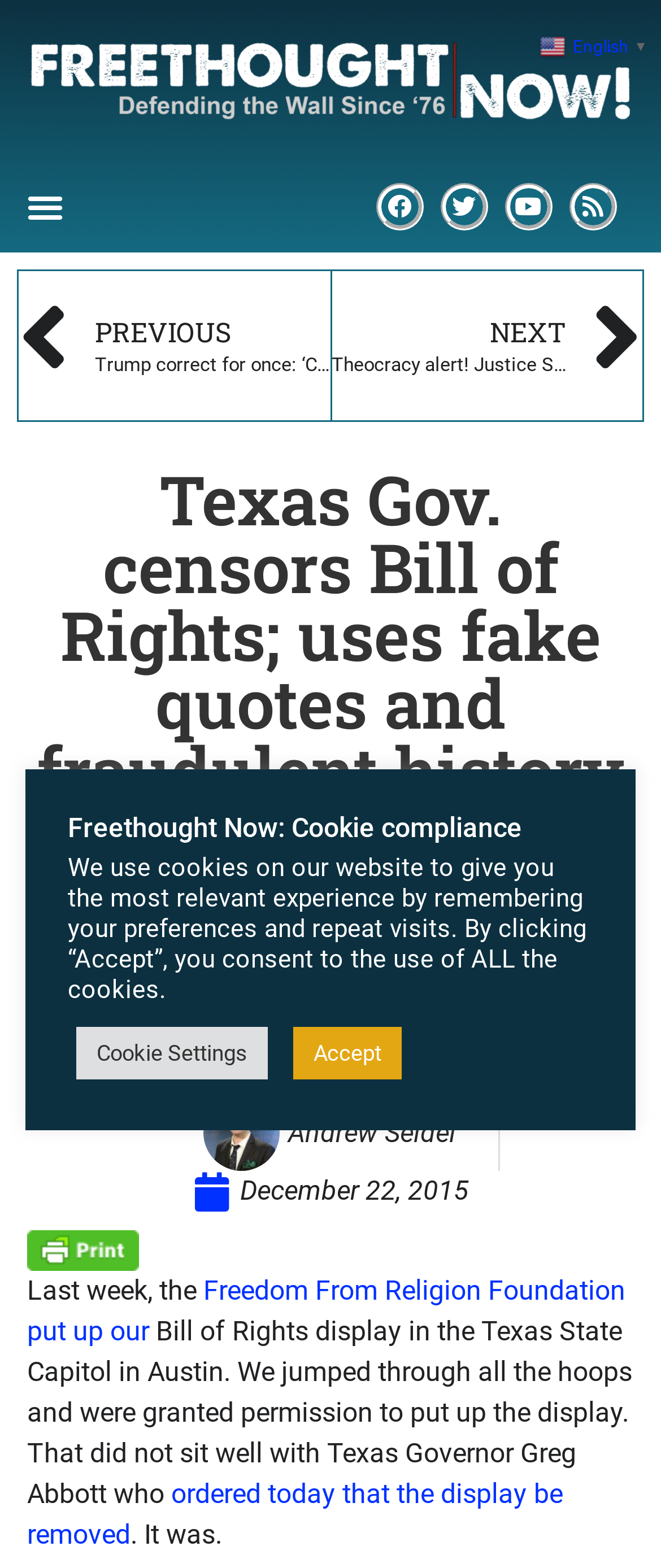Please determine and provide the text content of the webpage's heading.

Texas Gov. censors Bill of Rights; uses fake quotes and fraudulent history to claim atheists ‘promote ignorance and falsehood’